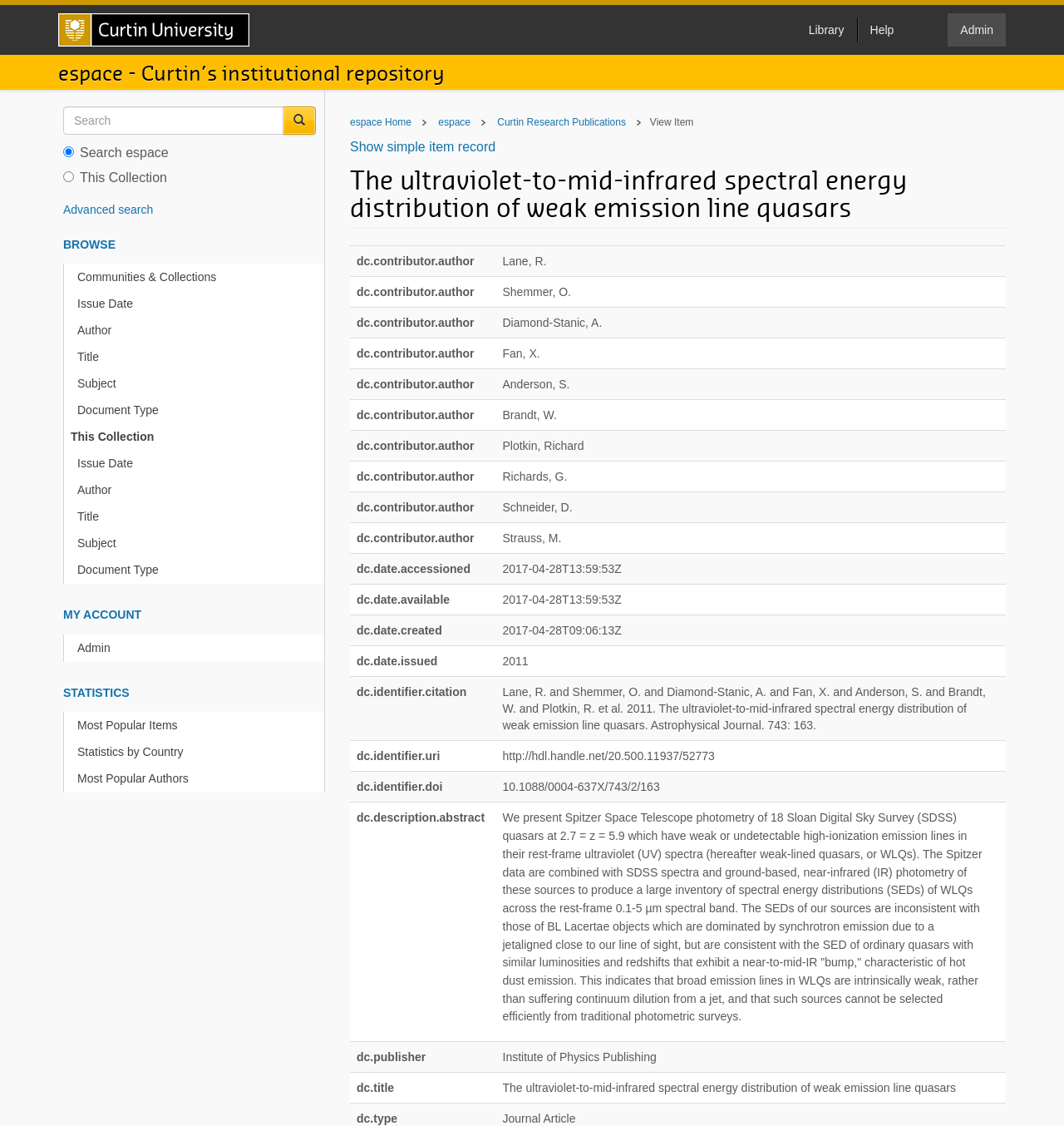Answer the question with a brief word or phrase:
What is the date of accession for the publication?

2017-04-28T13:59:53Z